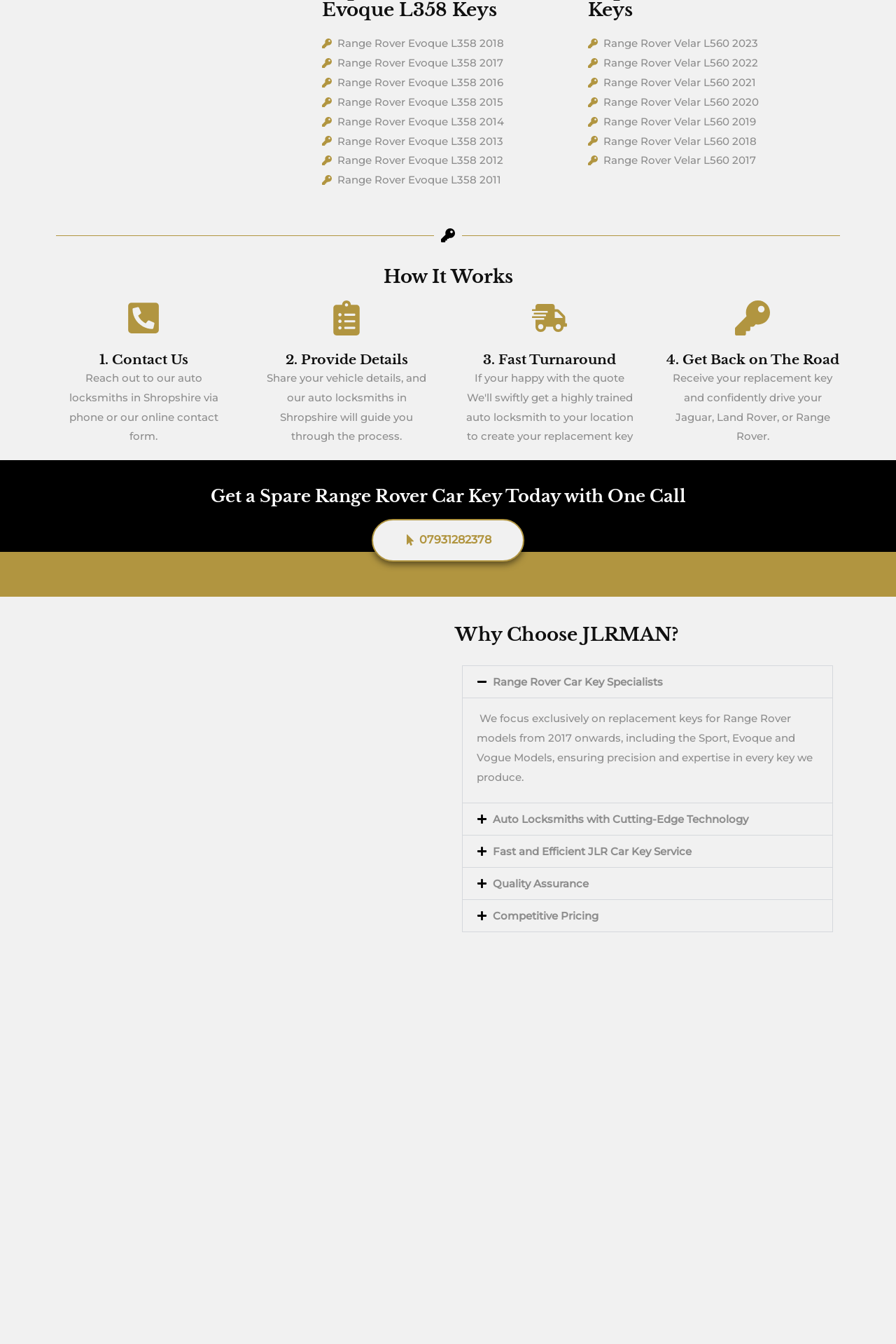Please locate the bounding box coordinates of the region I need to click to follow this instruction: "Click the 'Fast and Efficient JLR Car Key Service' button".

[0.516, 0.622, 0.929, 0.645]